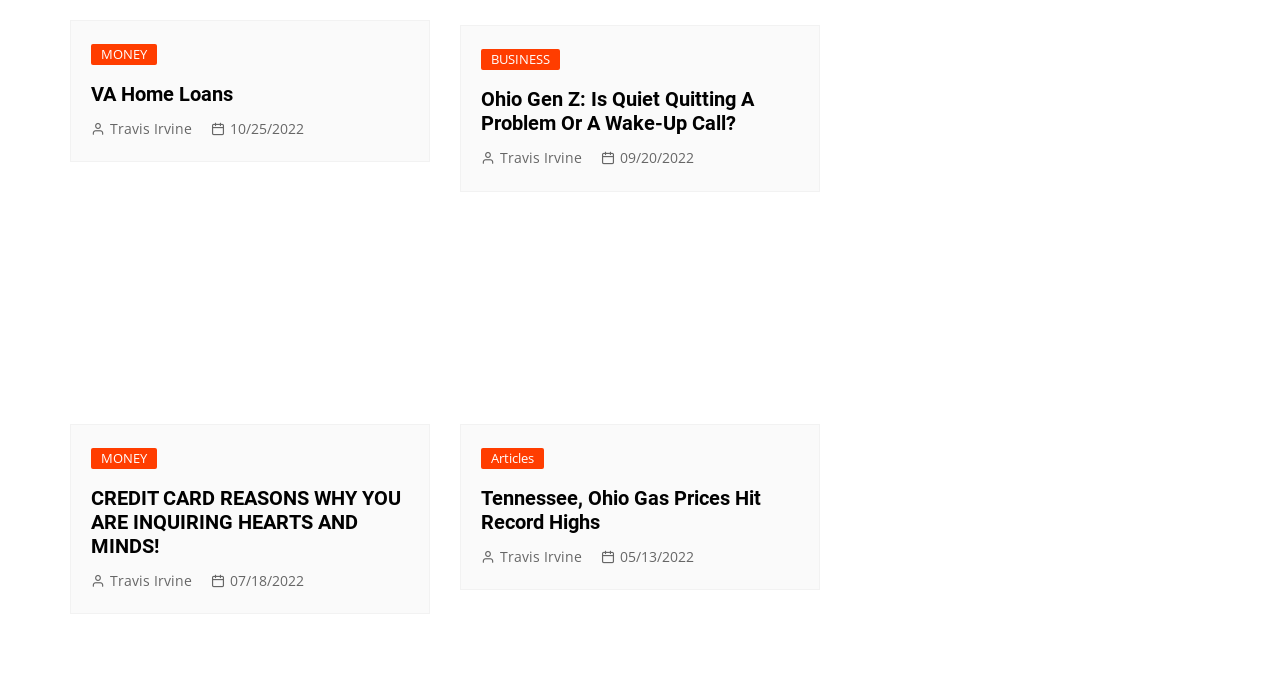What is the category of the fourth article?
Using the details shown in the screenshot, provide a comprehensive answer to the question.

The fourth article's category is 'MONEY', which is indicated by the link 'MONEY'.